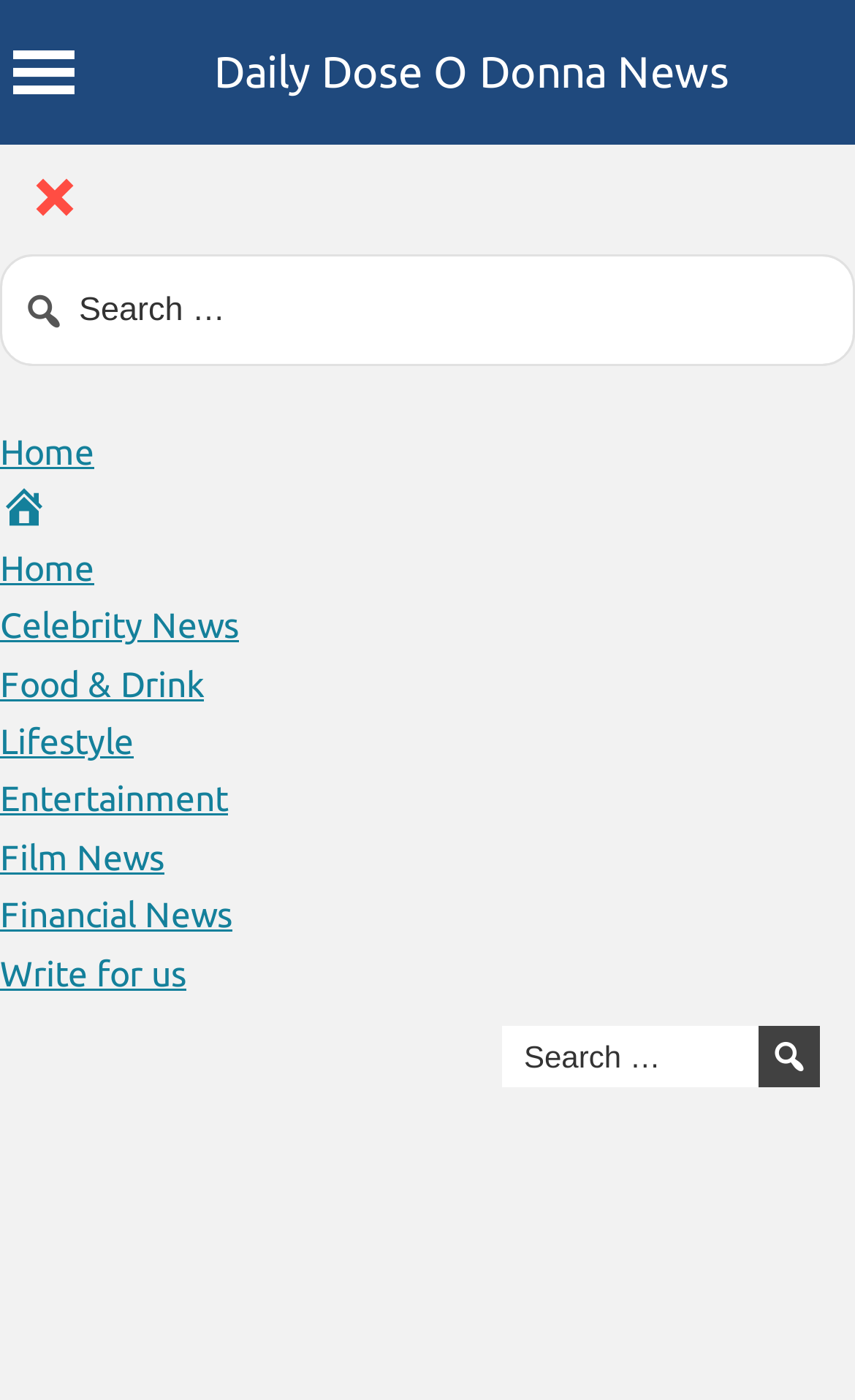What is the icon next to the 'Home' link?
Respond to the question with a single word or phrase according to the image.

uf102